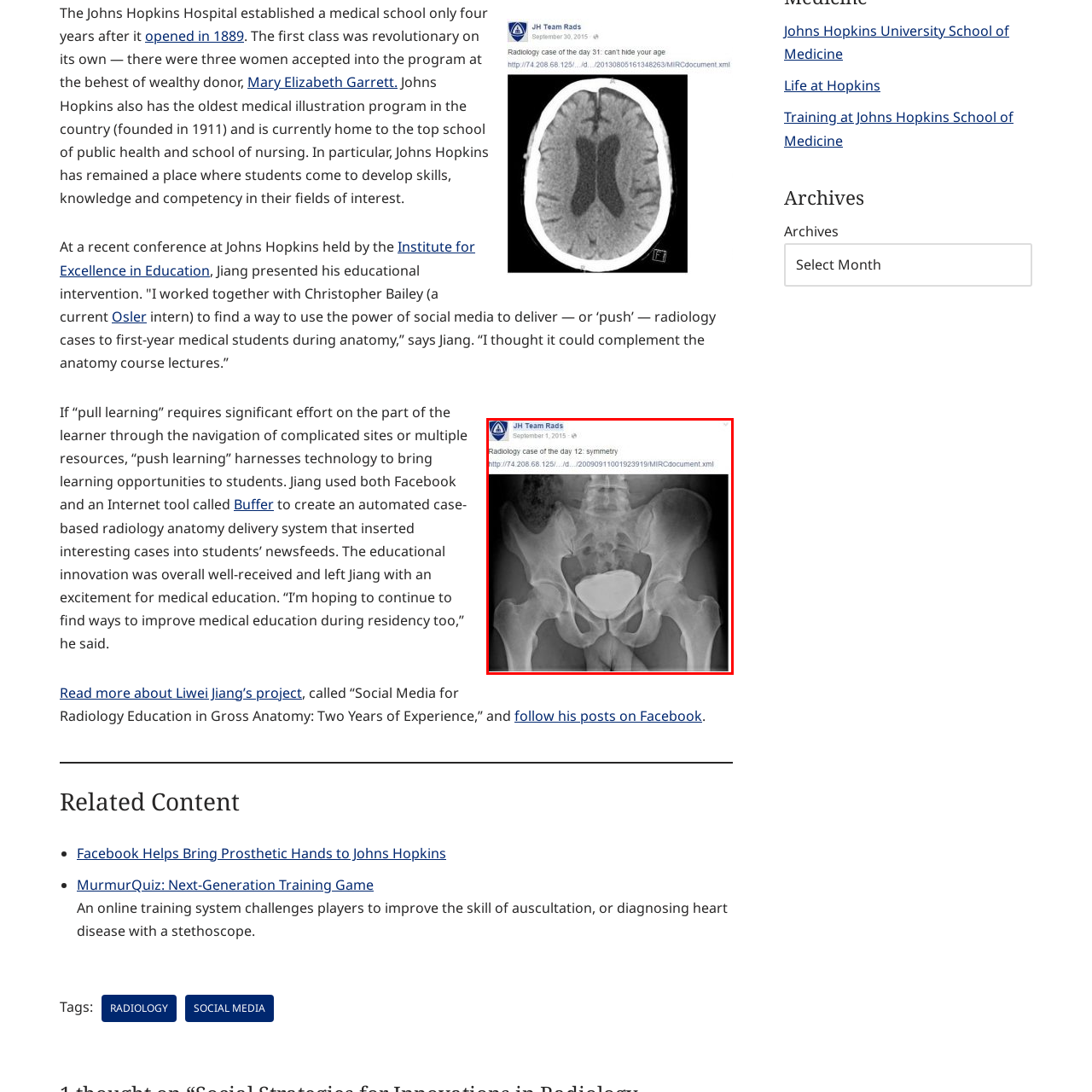Look at the image marked by the red box and respond with a single word or phrase: What is the purpose of the X-ray image?

educational resource